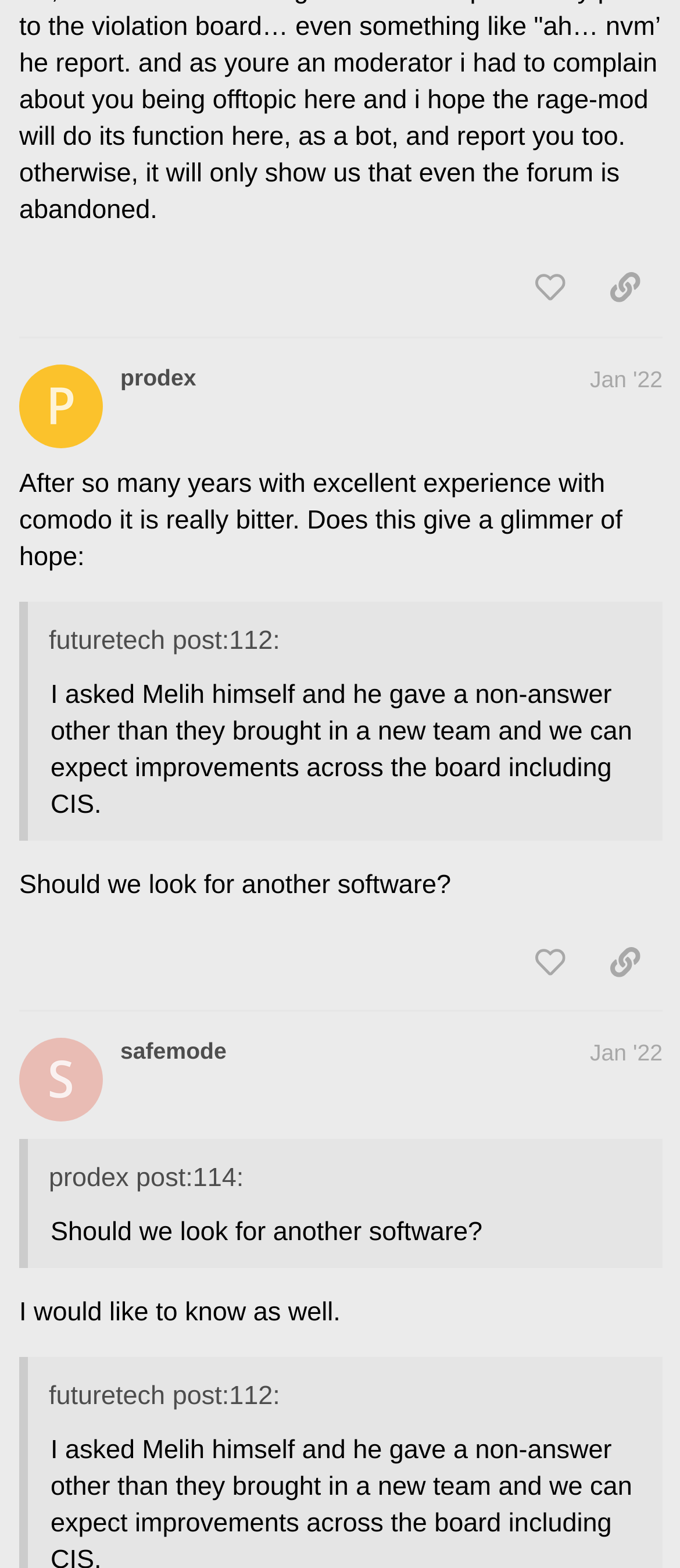Find and provide the bounding box coordinates for the UI element described with: "ZorKas".

[0.177, 0.007, 0.292, 0.024]